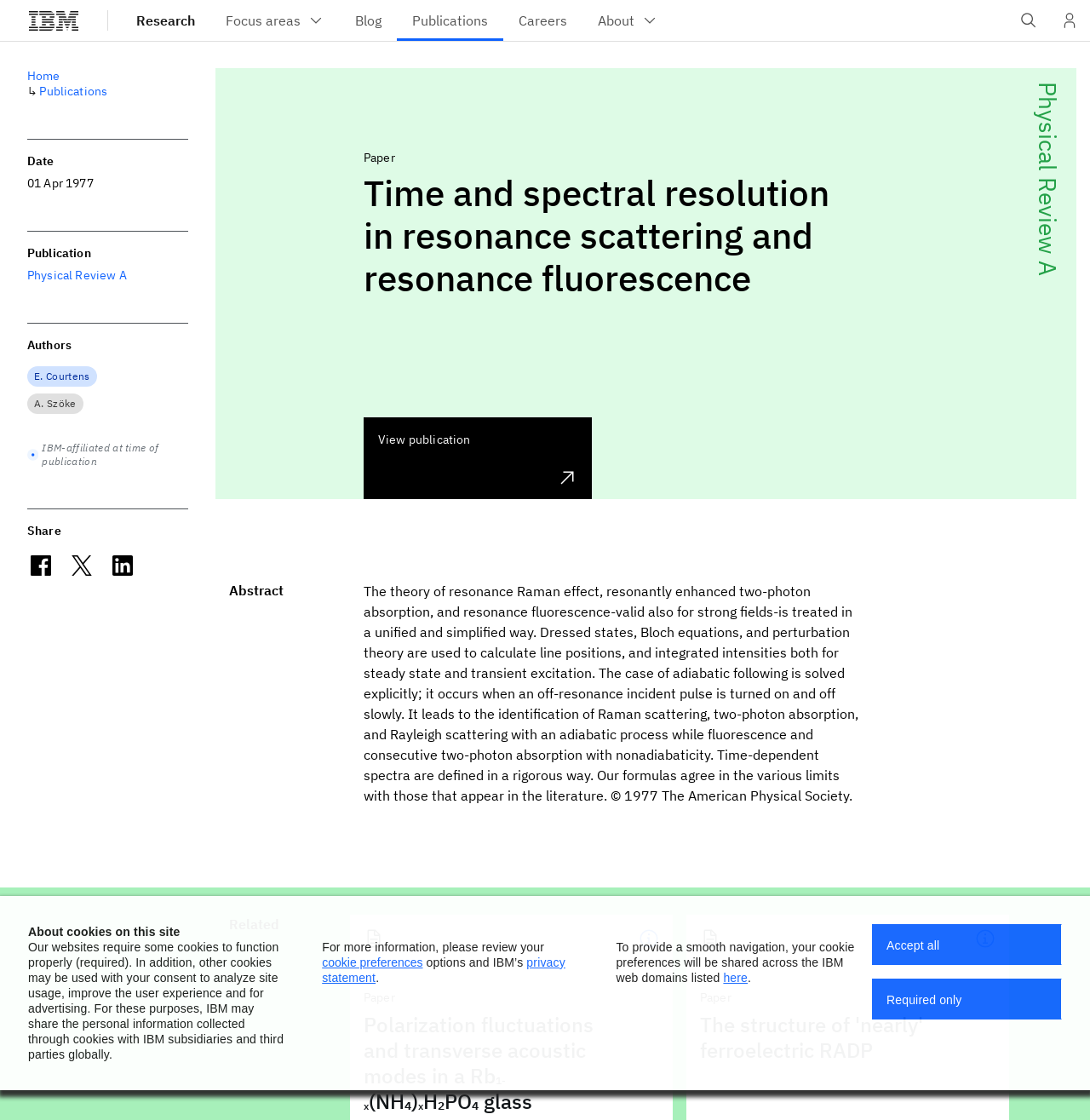Indicate the bounding box coordinates of the element that needs to be clicked to satisfy the following instruction: "Search for something". The coordinates should be four float numbers between 0 and 1, i.e., [left, top, right, bottom].

[0.925, 0.0, 0.962, 0.037]